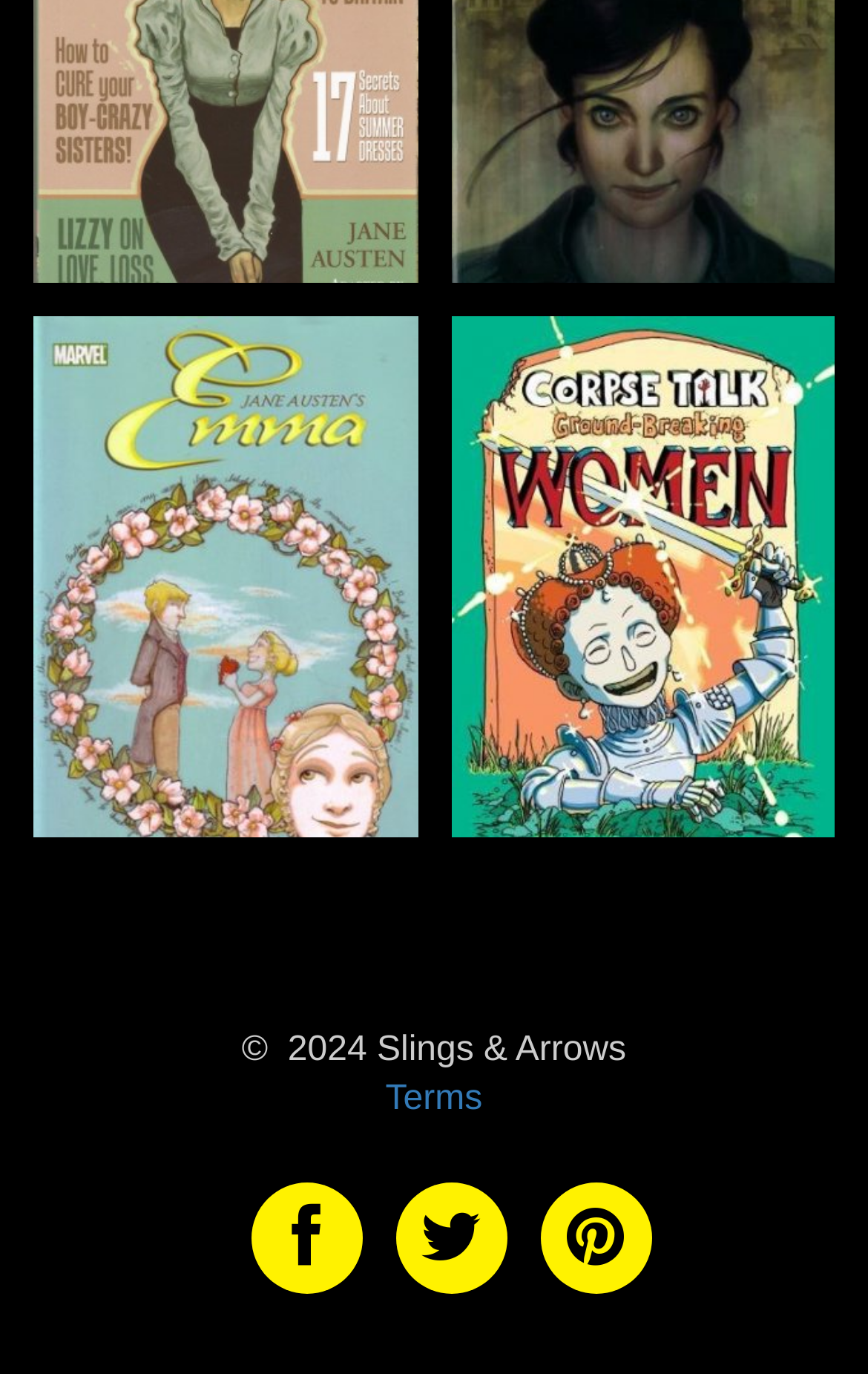What is the name of the publisher?
Provide a one-word or short-phrase answer based on the image.

Slings & Arrows